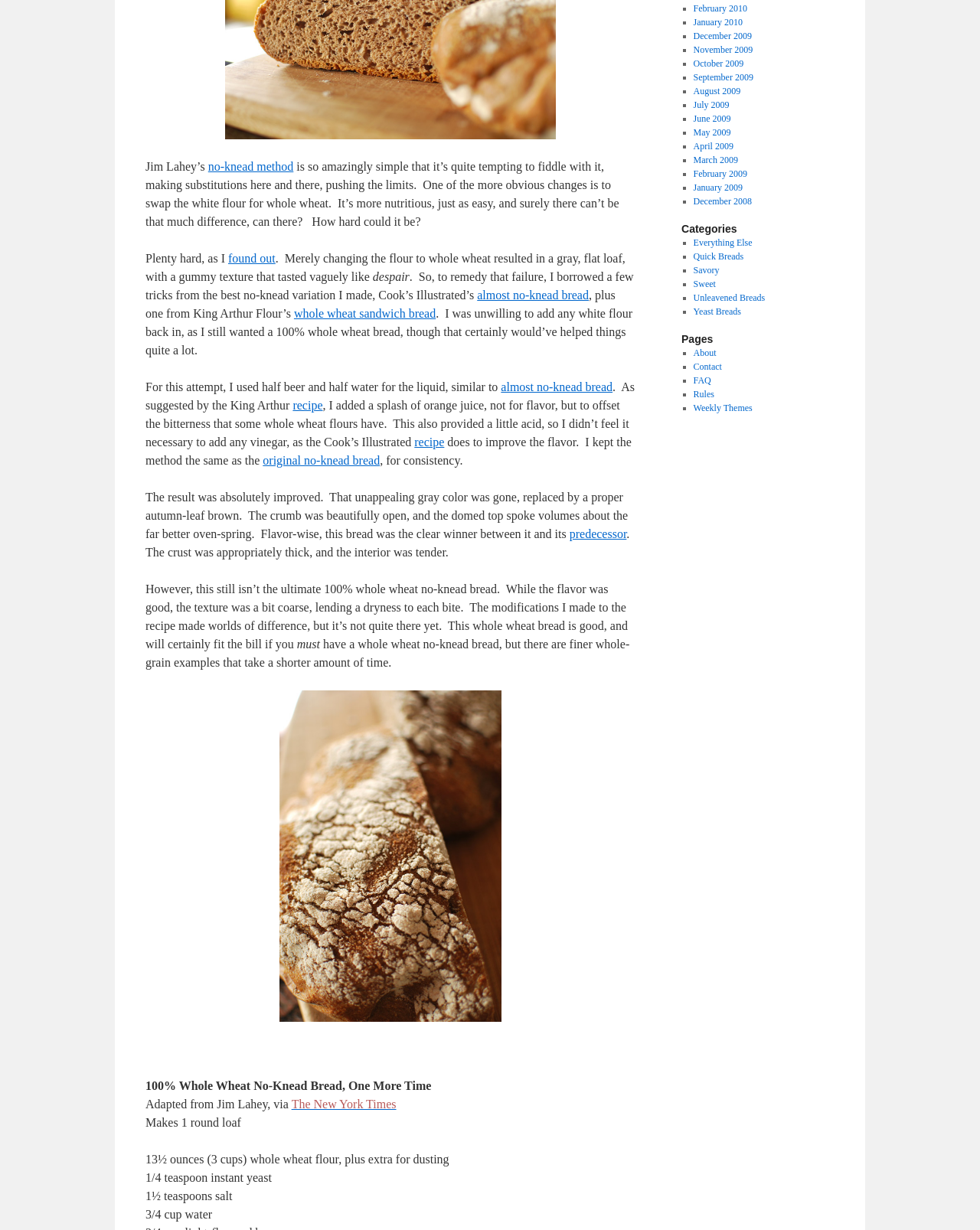Using the webpage screenshot, find the UI element described by Savory. Provide the bounding box coordinates in the format (top-left x, top-left y, bottom-right x, bottom-right y), ensuring all values are floating point numbers between 0 and 1.

[0.707, 0.215, 0.734, 0.224]